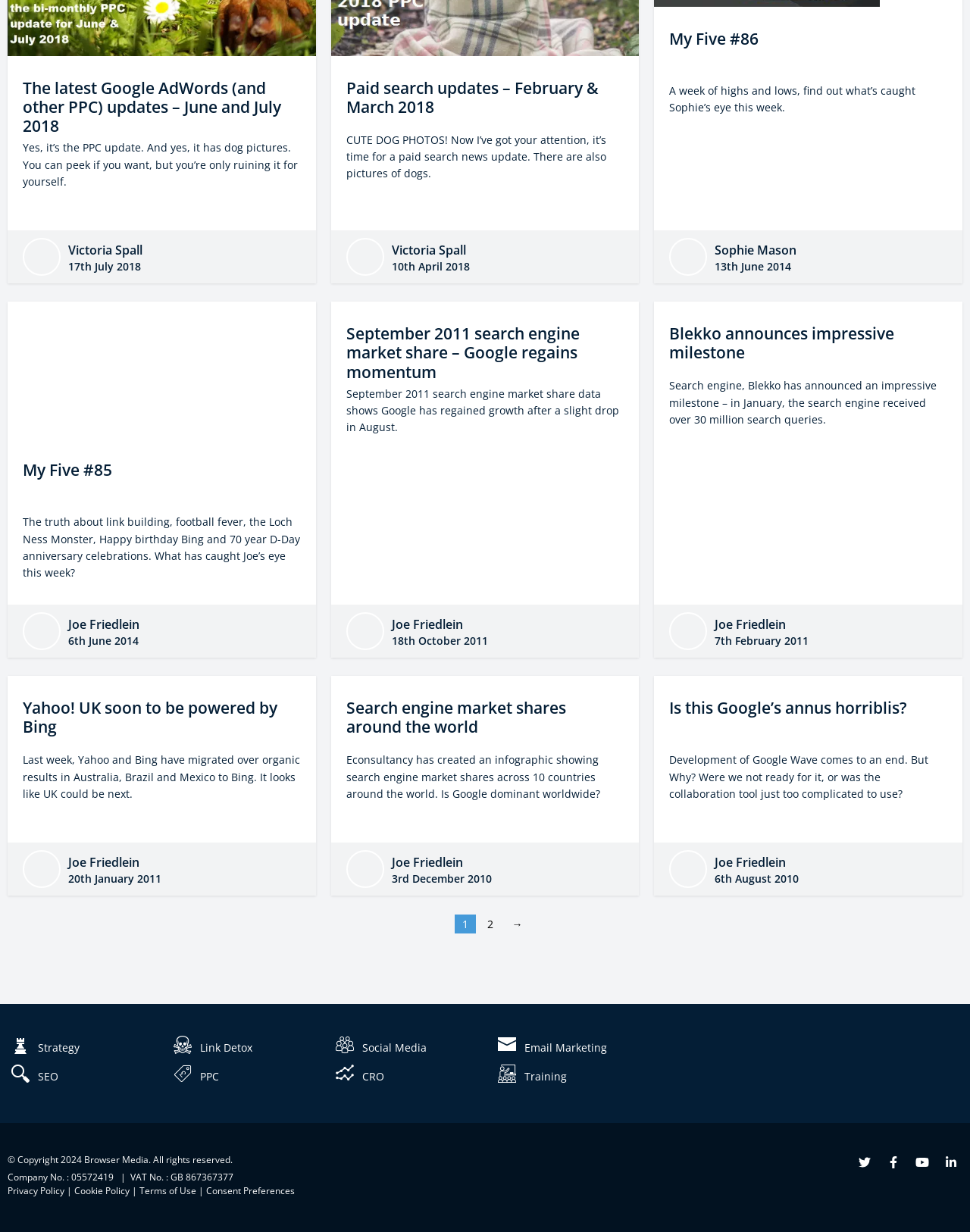Please provide the bounding box coordinates for the element that needs to be clicked to perform the instruction: "Read the article about My Five number 86". The coordinates must consist of four float numbers between 0 and 1, formatted as [left, top, right, bottom].

[0.69, 0.023, 0.782, 0.04]